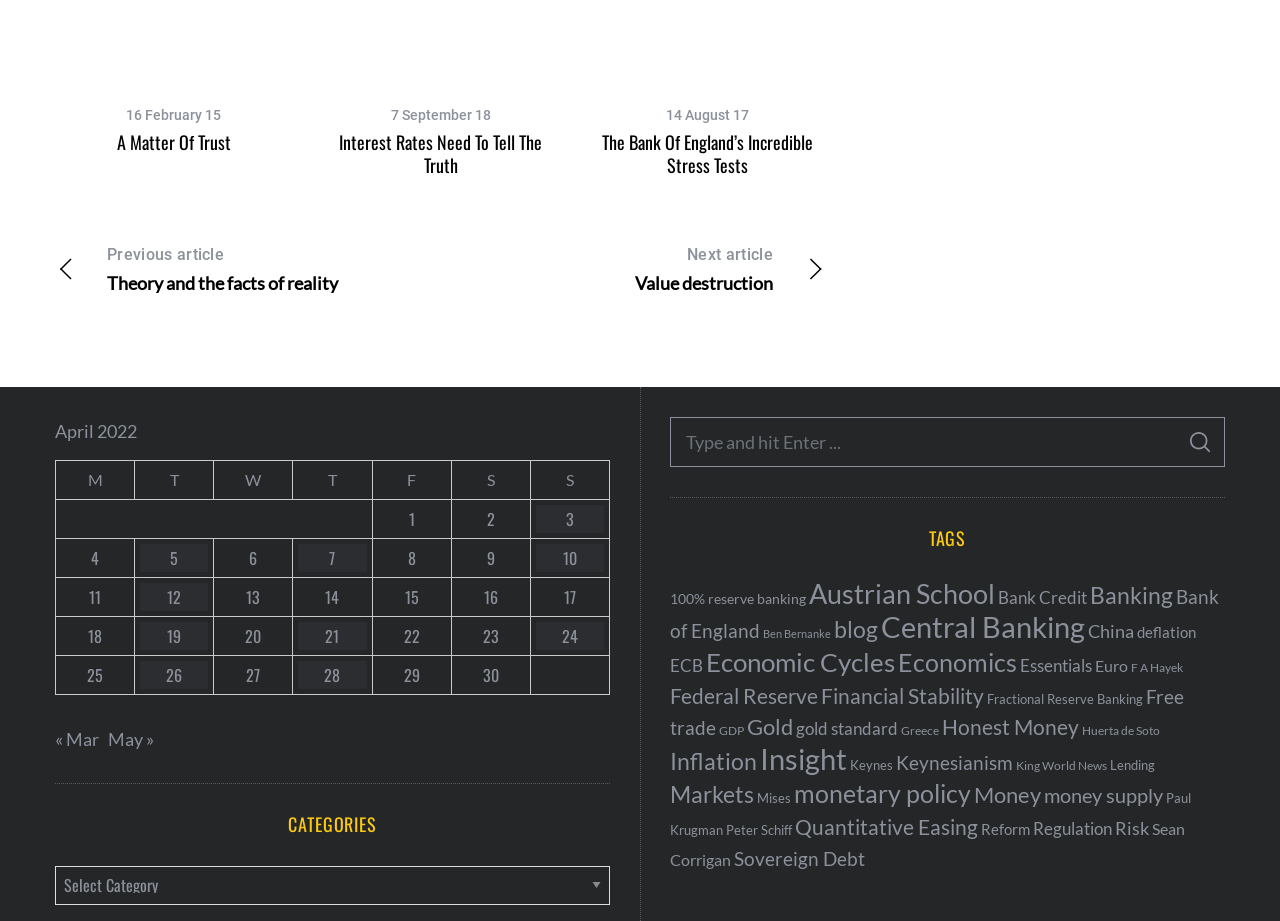Please study the image and answer the question comprehensively:
How many columns are in the table?

I examined the table structure and found that it has 7 column headers labeled 'M', 'T', 'W', 'T', 'F', 'S', and 'S'.